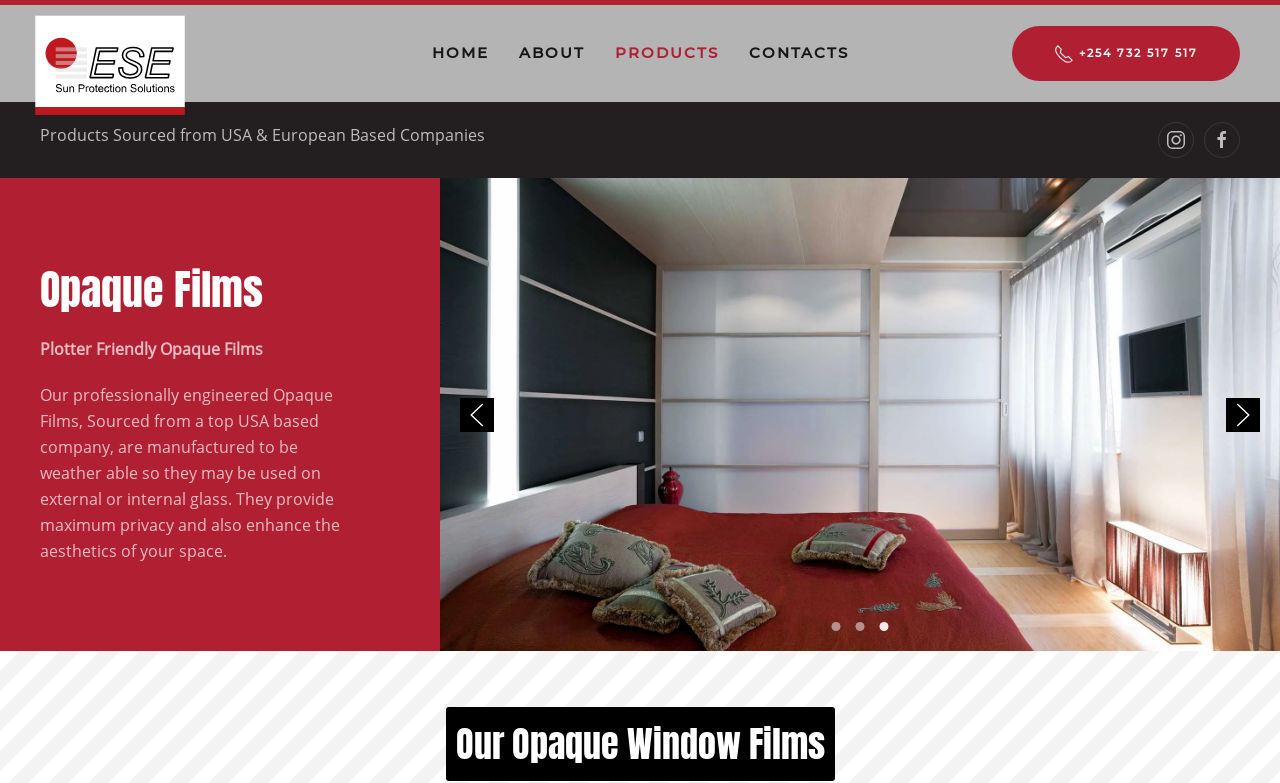What is the purpose of the opaque films?
Analyze the screenshot and provide a detailed answer to the question.

This answer can be obtained by reading the static text 'Our professionally engineered Opaque Films, Sourced from a top USA based company, are manufactured to be weather able so they may be used on external or internal glass. They provide maximum privacy and also enhance the aesthetics of your space.' on the webpage, which explains the purpose of the opaque films.